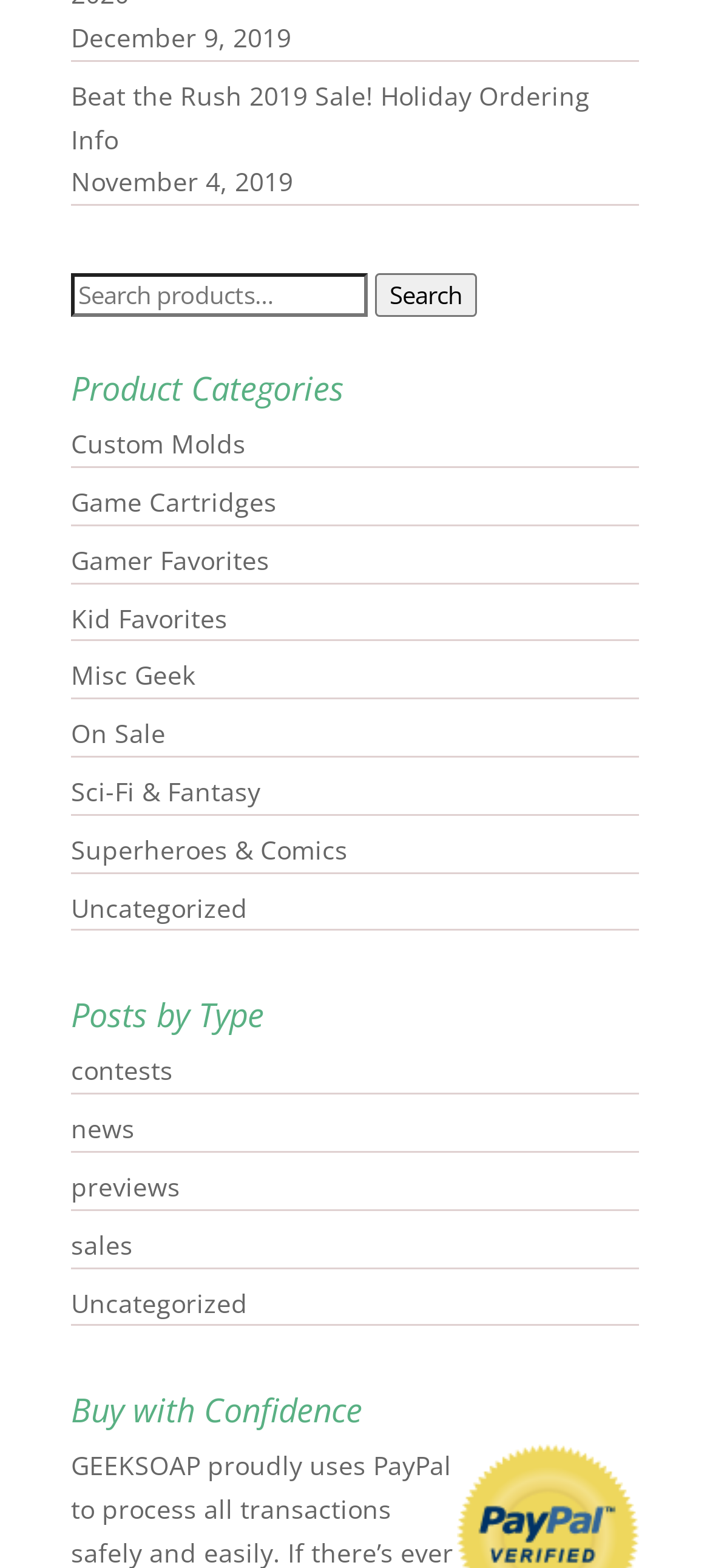Extract the bounding box of the UI element described as: "Superheroes & Comics".

[0.1, 0.531, 0.49, 0.553]